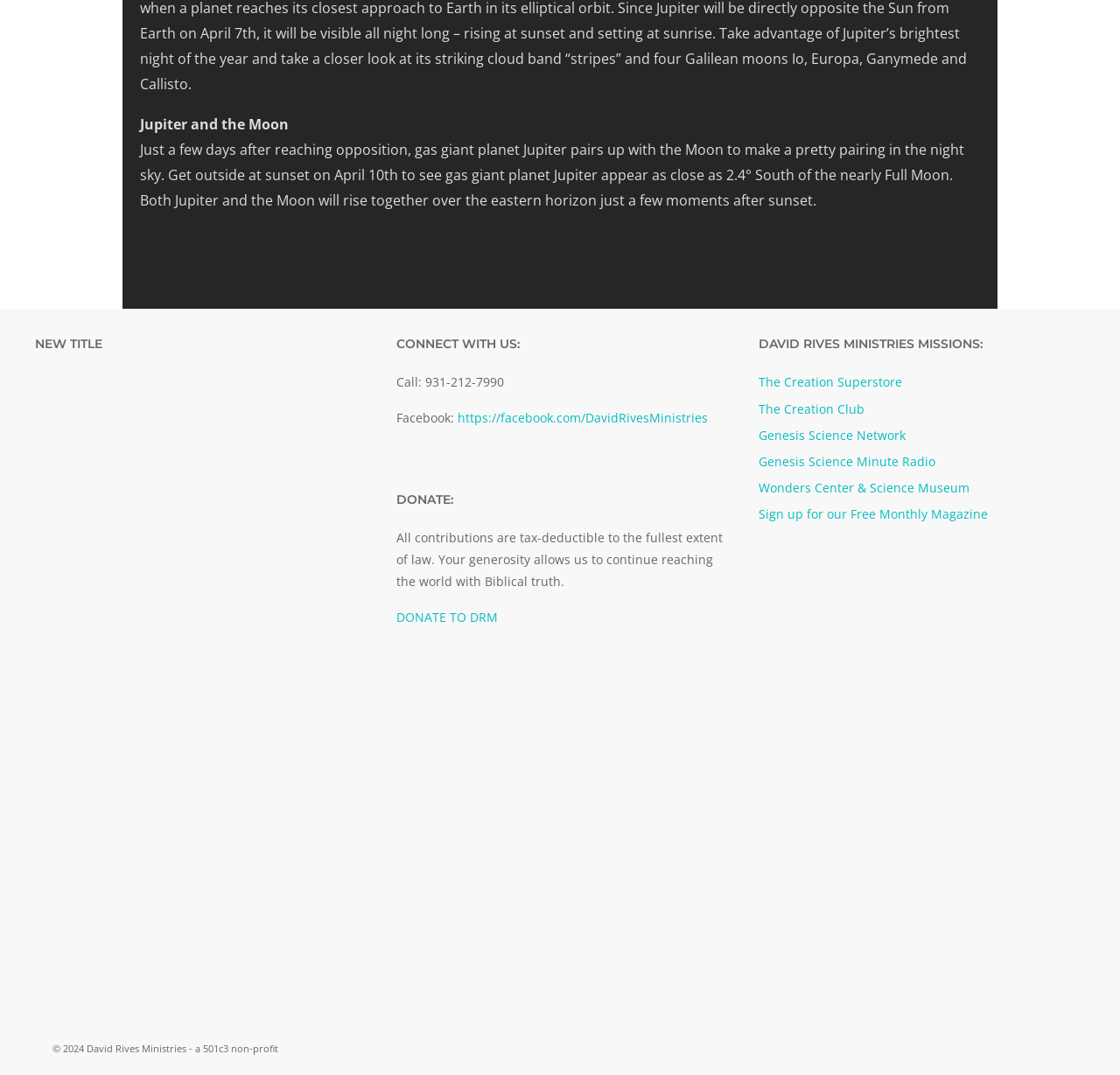Given the element description, predict the bounding box coordinates in the format (top-left x, top-left y, bottom-right x, bottom-right y), using floating point numbers between 0 and 1: Submit

[0.102, 0.794, 0.253, 0.829]